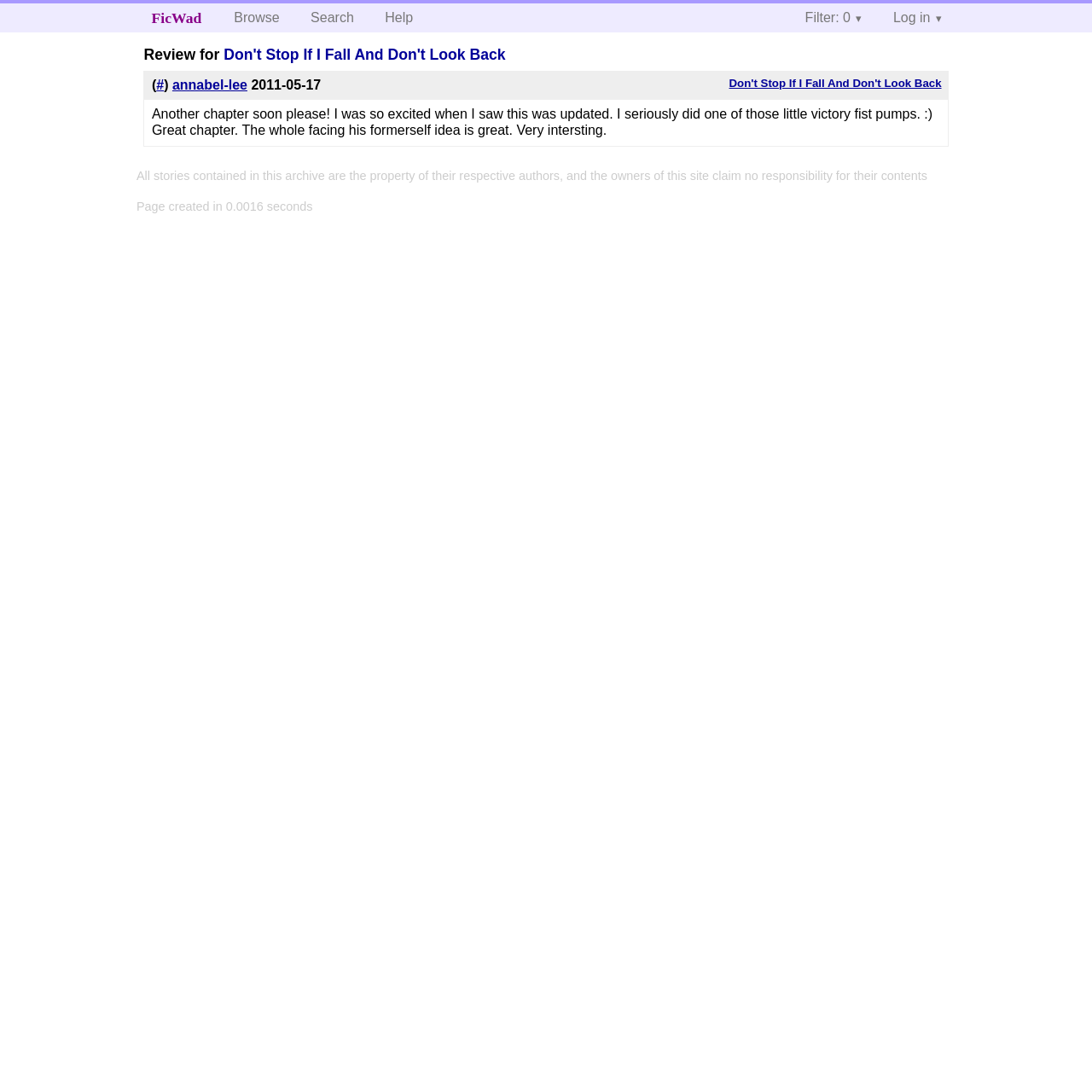Find the bounding box of the element with the following description: "Browse". The coordinates must be four float numbers between 0 and 1, formatted as [left, top, right, bottom].

[0.202, 0.003, 0.268, 0.03]